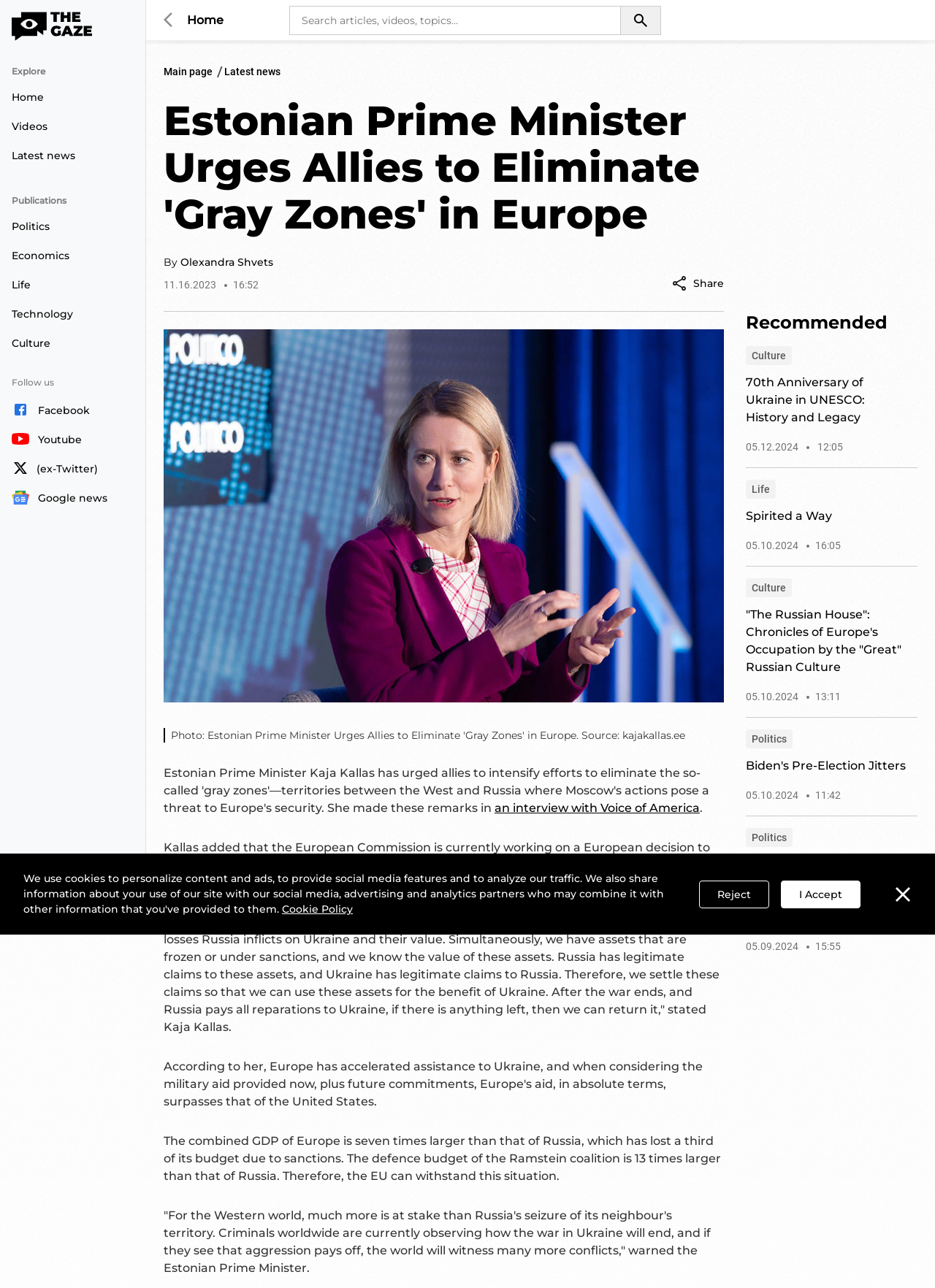Based on the image, please elaborate on the answer to the following question:
What is the name of the Estonian Prime Minister?

The answer can be found in the article content, where it is mentioned that 'Estonian Prime Minister Kaja Kallas has urged allies to intensify efforts to eliminate the so-called 'gray zones'—territories between the West and Russia where Moscow's actions pose a threat to Europe's'.